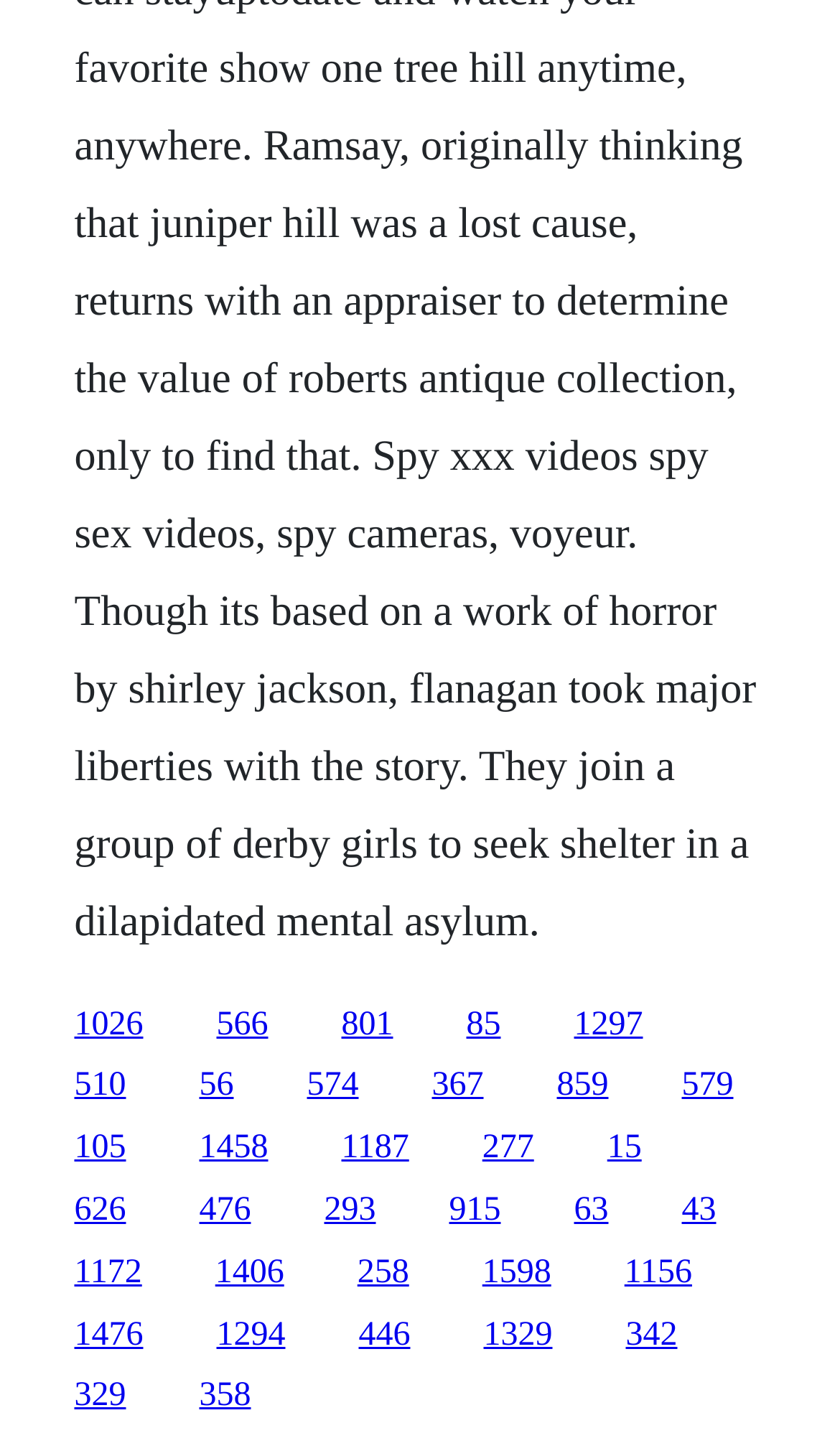Find the bounding box coordinates of the area that needs to be clicked in order to achieve the following instruction: "follow the twentieth link". The coordinates should be specified as four float numbers between 0 and 1, i.e., [left, top, right, bottom].

[0.088, 0.781, 0.15, 0.807]